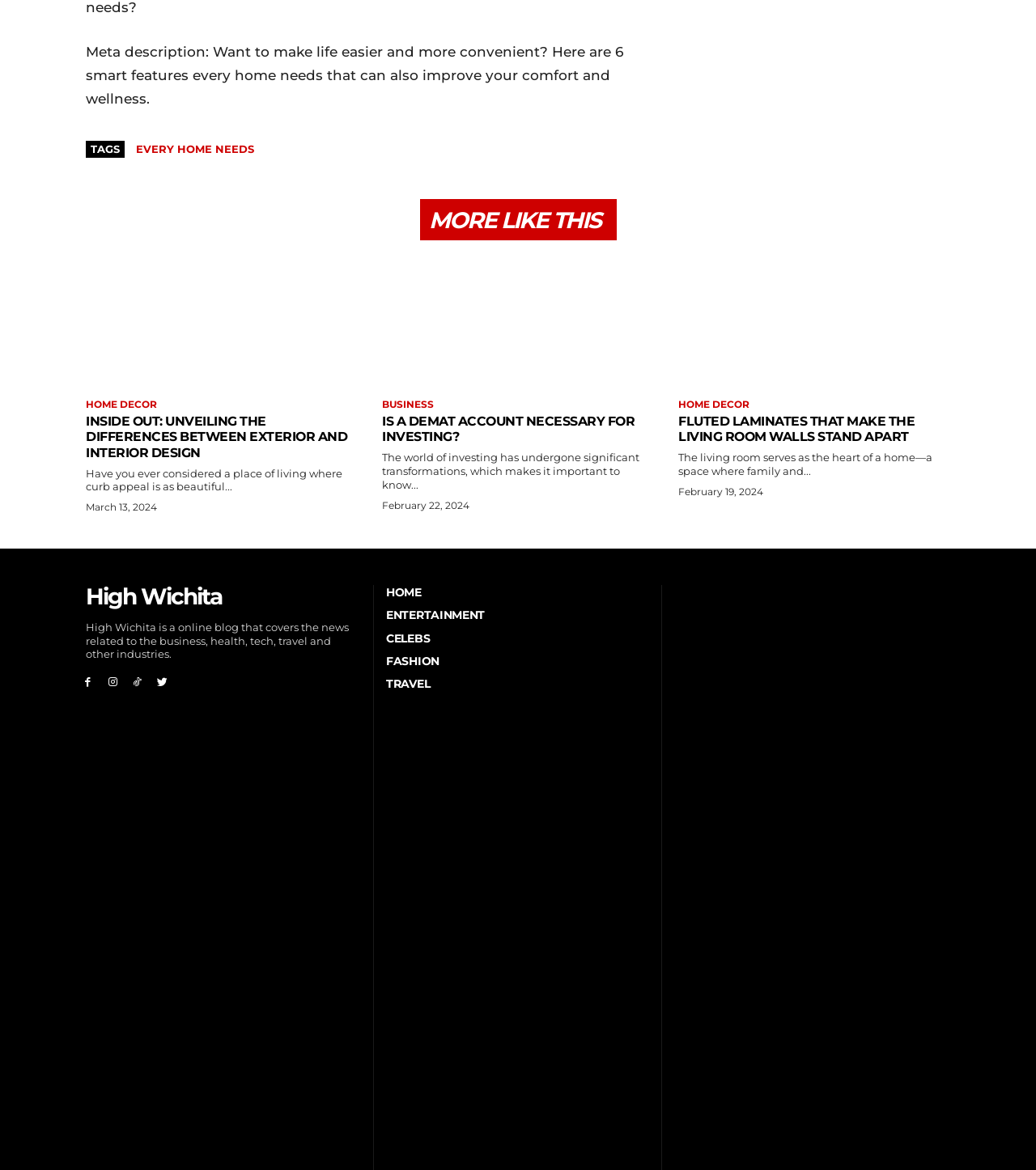Using the element description: "Business", determine the bounding box coordinates for the specified UI element. The coordinates should be four float numbers between 0 and 1, [left, top, right, bottom].

[0.369, 0.341, 0.419, 0.351]